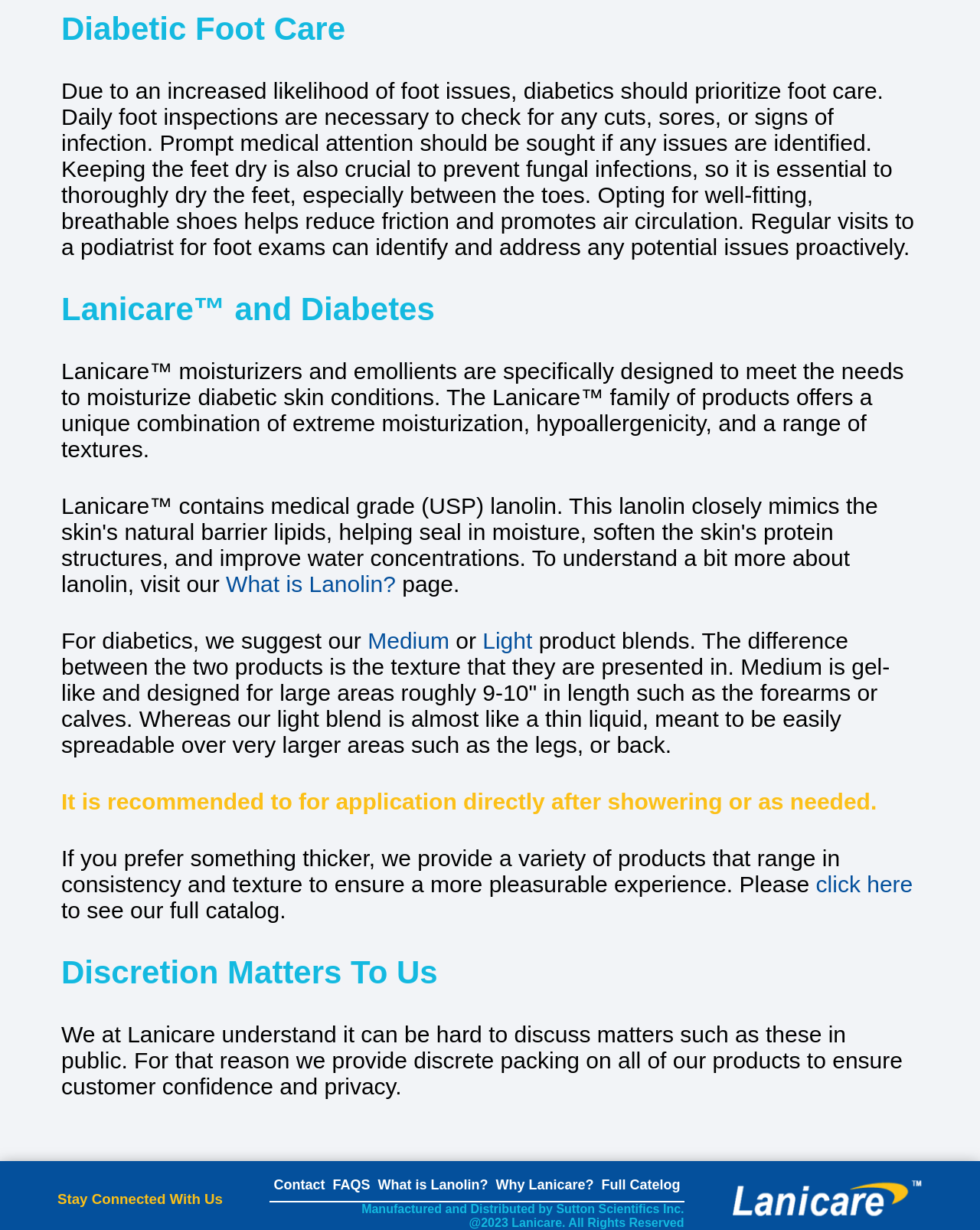Determine the bounding box coordinates (top-left x, top-left y, bottom-right x, bottom-right y) of the UI element described in the following text: What is Lanolin?

[0.231, 0.465, 0.404, 0.485]